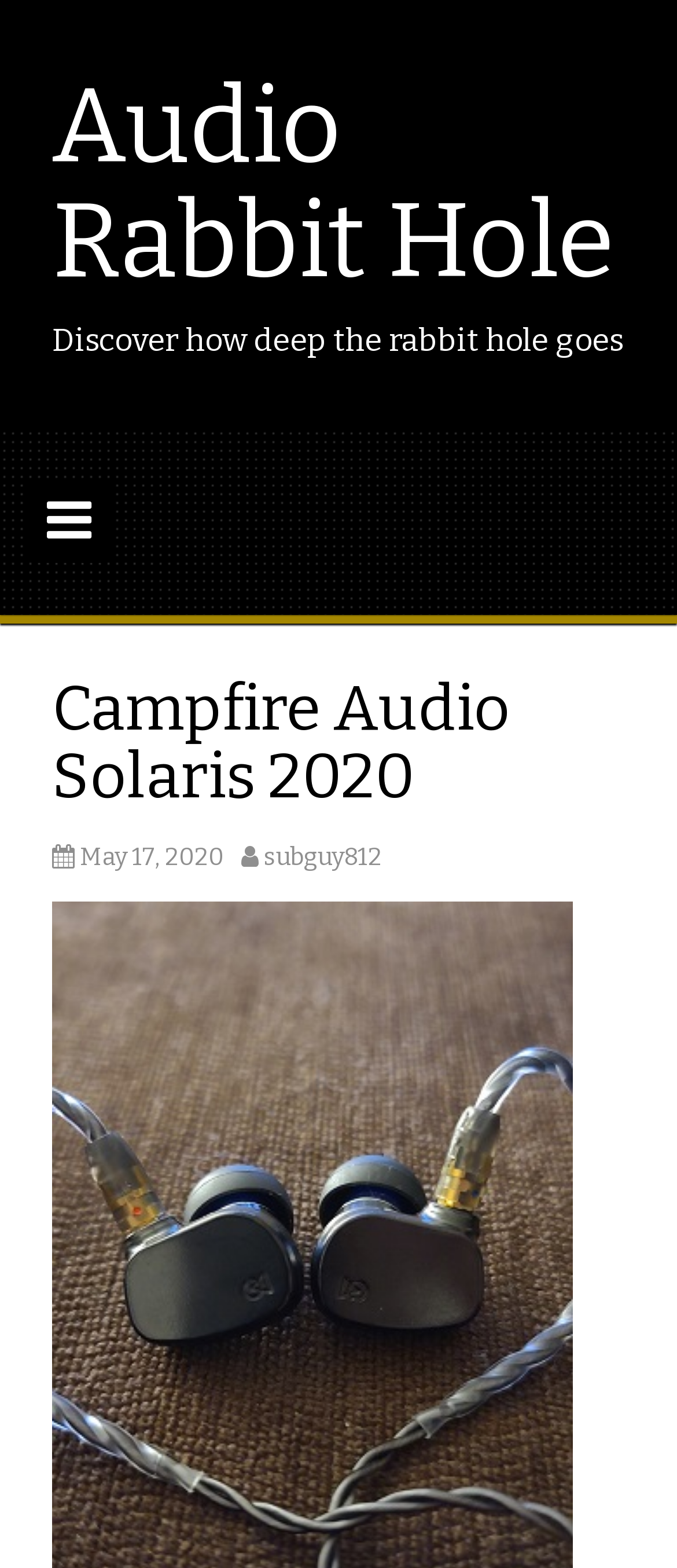Please provide a comprehensive response to the question based on the details in the image: When was the review published?

I found the link 'May 17, 2020' which is a time element, indicating the publication date of the review. Therefore, the review was published on May 17, 2020.